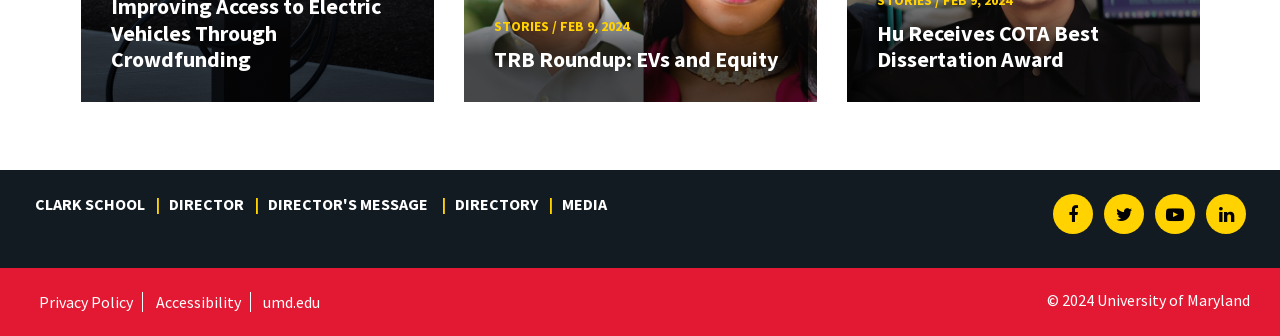What is the name of the award mentioned?
Based on the image, give a concise answer in the form of a single word or short phrase.

COTA Best Dissertation Award